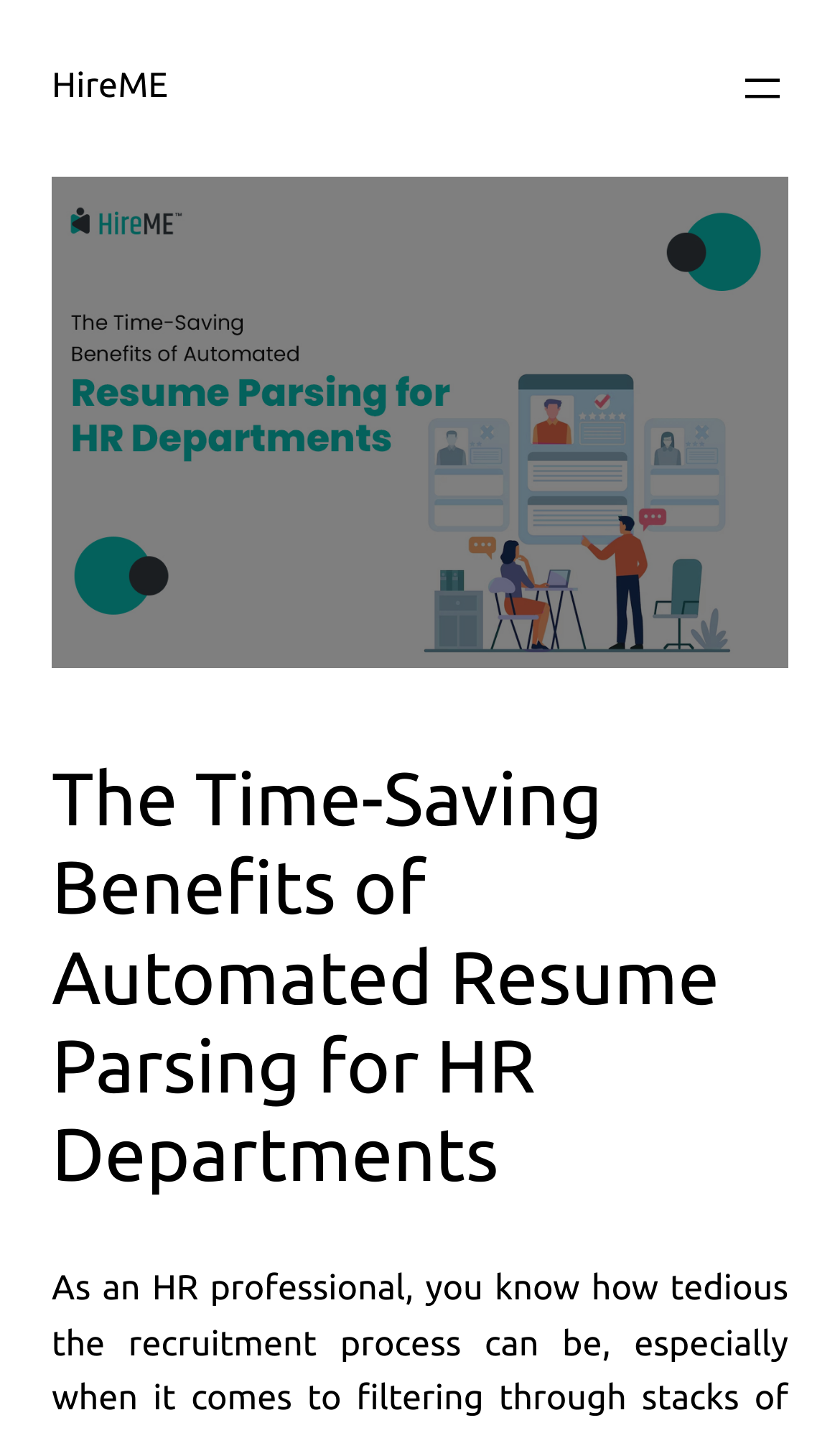Find the bounding box of the element with the following description: "HireME". The coordinates must be four float numbers between 0 and 1, formatted as [left, top, right, bottom].

[0.062, 0.047, 0.2, 0.074]